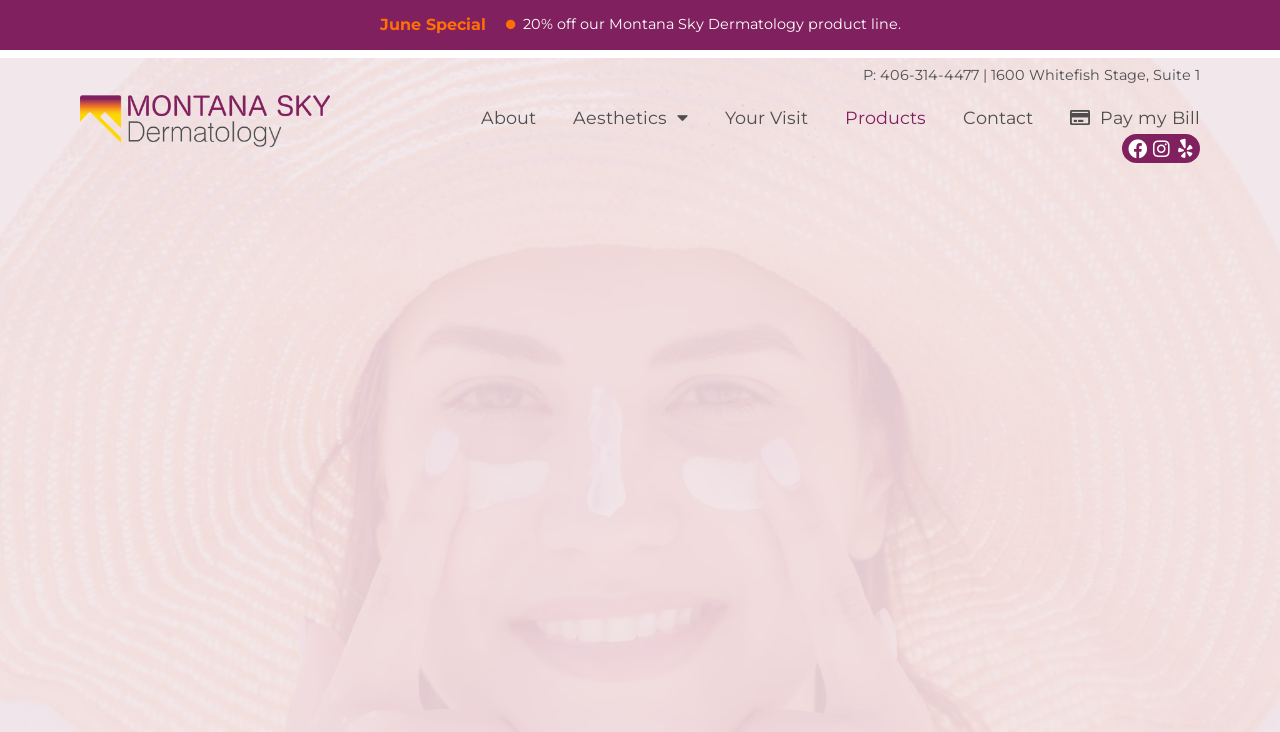Extract the bounding box coordinates for the UI element described by the text: "Pay my Bill". The coordinates should be in the form of [left, top, right, bottom] with values between 0 and 1.

[0.836, 0.14, 0.938, 0.183]